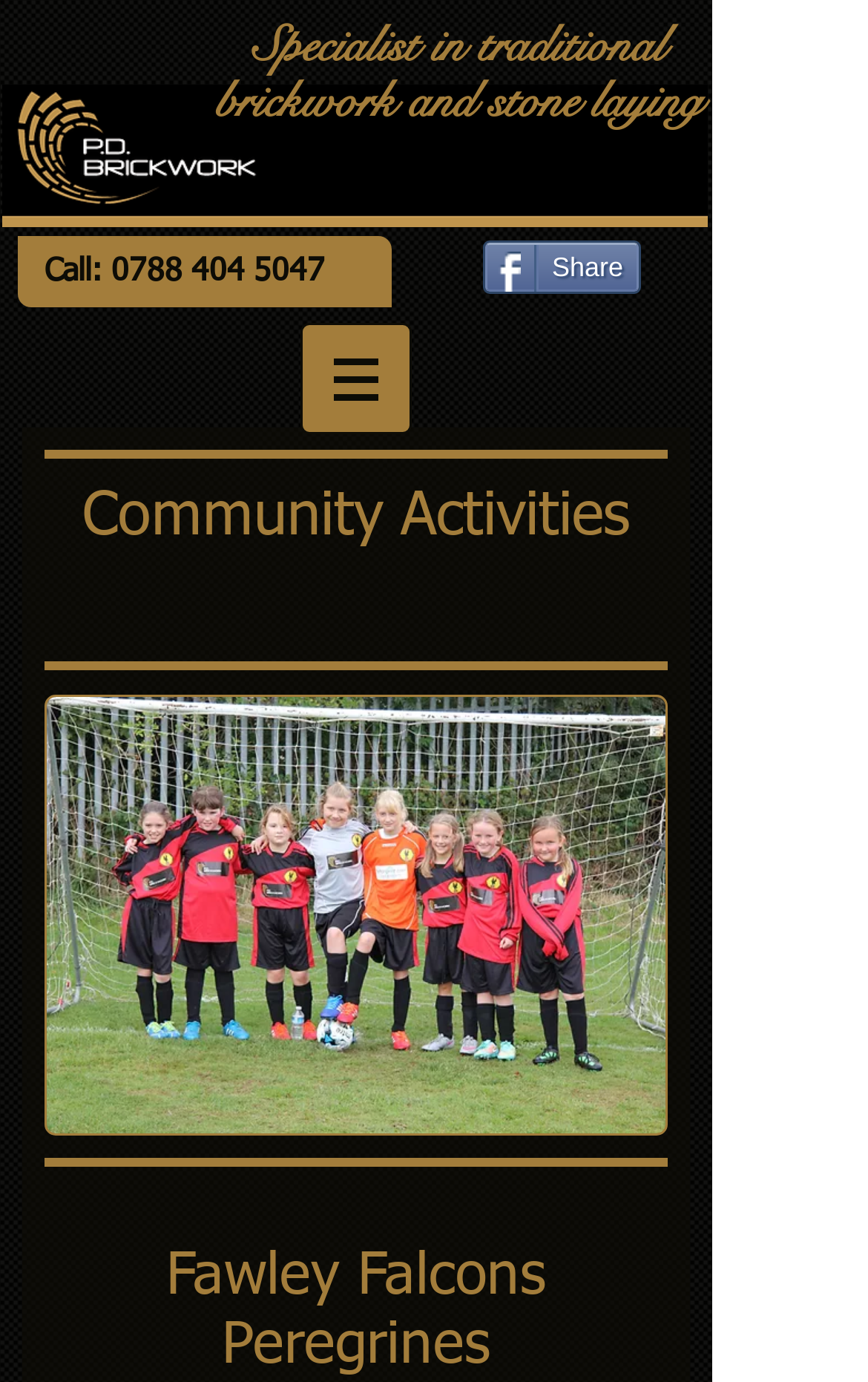Identify and provide the bounding box coordinates of the UI element described: "0788 404 5047". The coordinates should be formatted as [left, top, right, bottom], with each number being a float between 0 and 1.

[0.128, 0.186, 0.374, 0.208]